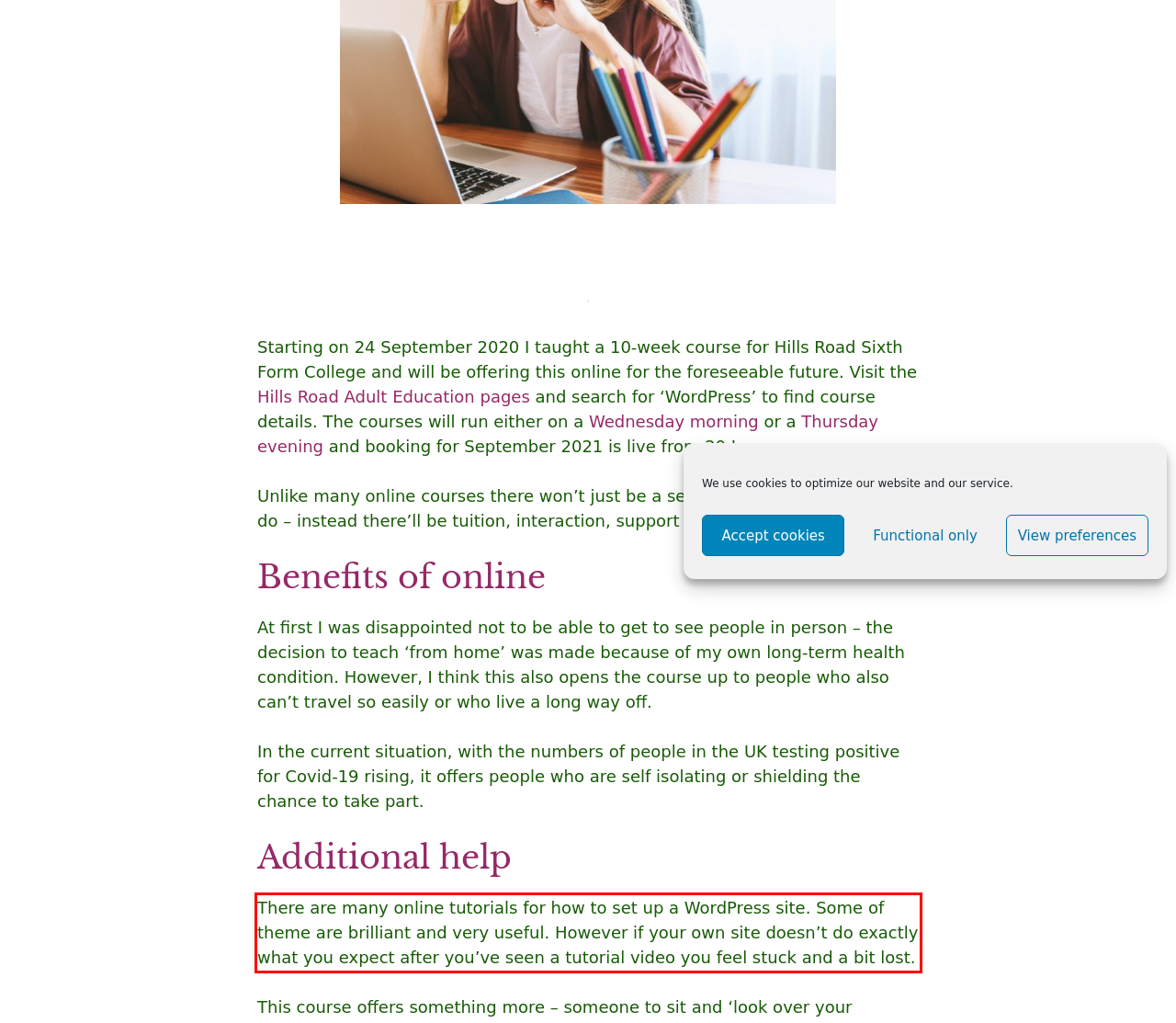Using OCR, extract the text content found within the red bounding box in the given webpage screenshot.

There are many online tutorials for how to set up a WordPress site. Some of theme are brilliant and very useful. However if your own site doesn’t do exactly what you expect after you’ve seen a tutorial video you feel stuck and a bit lost.